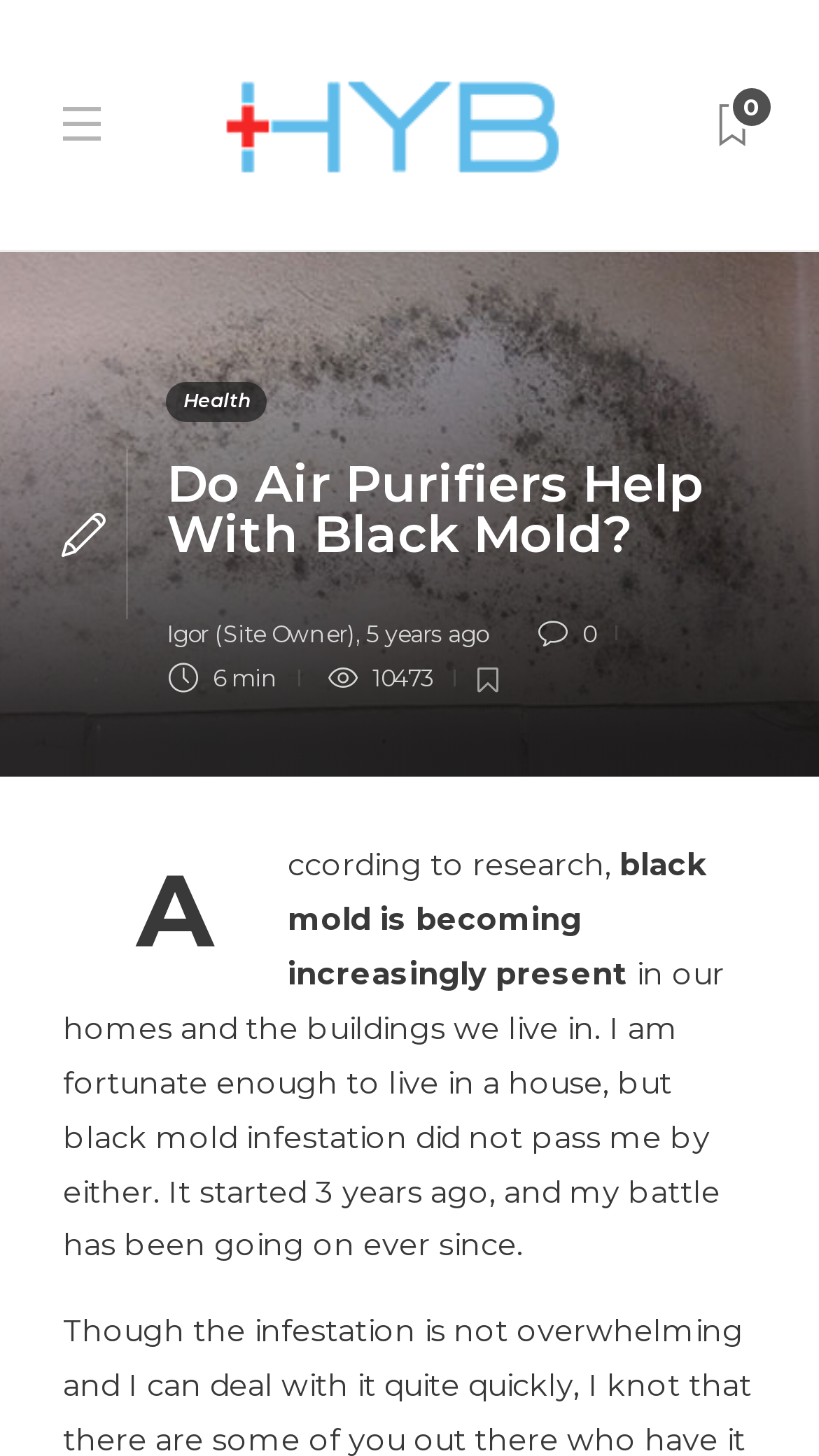Describe in detail what you see on the webpage.

The webpage appears to be a blog post or article discussing the topic of black mold and air purifiers. At the top, there is a layout table that spans most of the width of the page, containing several links and an image. The image, labeled "Help Your Back", is positioned near the top-left corner of the page. 

To the right of the image, there is a link labeled "Health". Below this link, there is a heading that reads "Do Air Purifiers Help With Black Mold?" which takes up most of the width of the page. 

Underneath the heading, there is a section that appears to be the author's information, including a link to the author's name, "Igor (Site Owner)", followed by a comma and the text "5 years ago". 

To the right of the author's information, there are several links and static text elements, including a link with an icon, the text "6 min", and the number "10473". 

The main content of the article begins below this section, with a paragraph of text that reads "According to research, black mold is becoming increasingly present in our homes and the buildings we live in. I am fortunate enough to live in a house, but black mold infestation did not pass me by either. It started 3 years ago, and my battle has been going on ever since." This text is positioned near the top-center of the page.